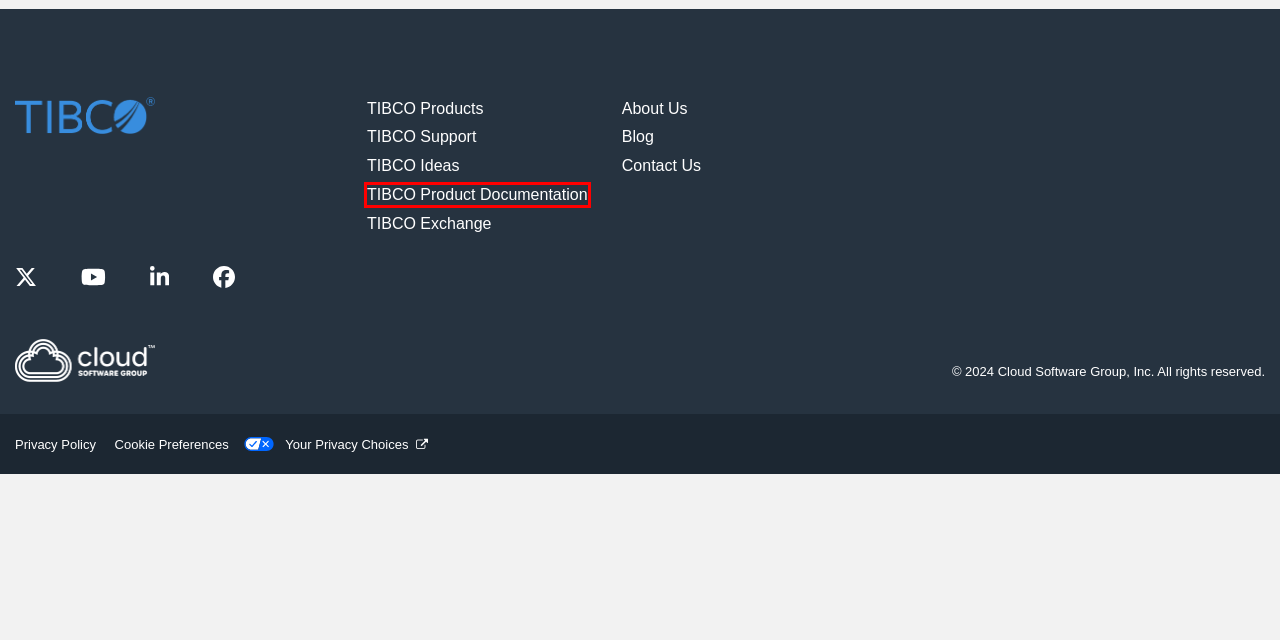You have a screenshot of a webpage with a red bounding box around an element. Identify the webpage description that best fits the new page that appears after clicking the selected element in the red bounding box. Here are the candidates:
A. Articles - TIBCO Community
B. Home - TIBCO Community
C. TIBCO Support Portal
D. All Activity - TIBCO Community
E. TIBCO Product Documentation
F. Downloads - TIBCO Community
G. Smartsheet Forms
H. Home - Jaspersoft Community

E